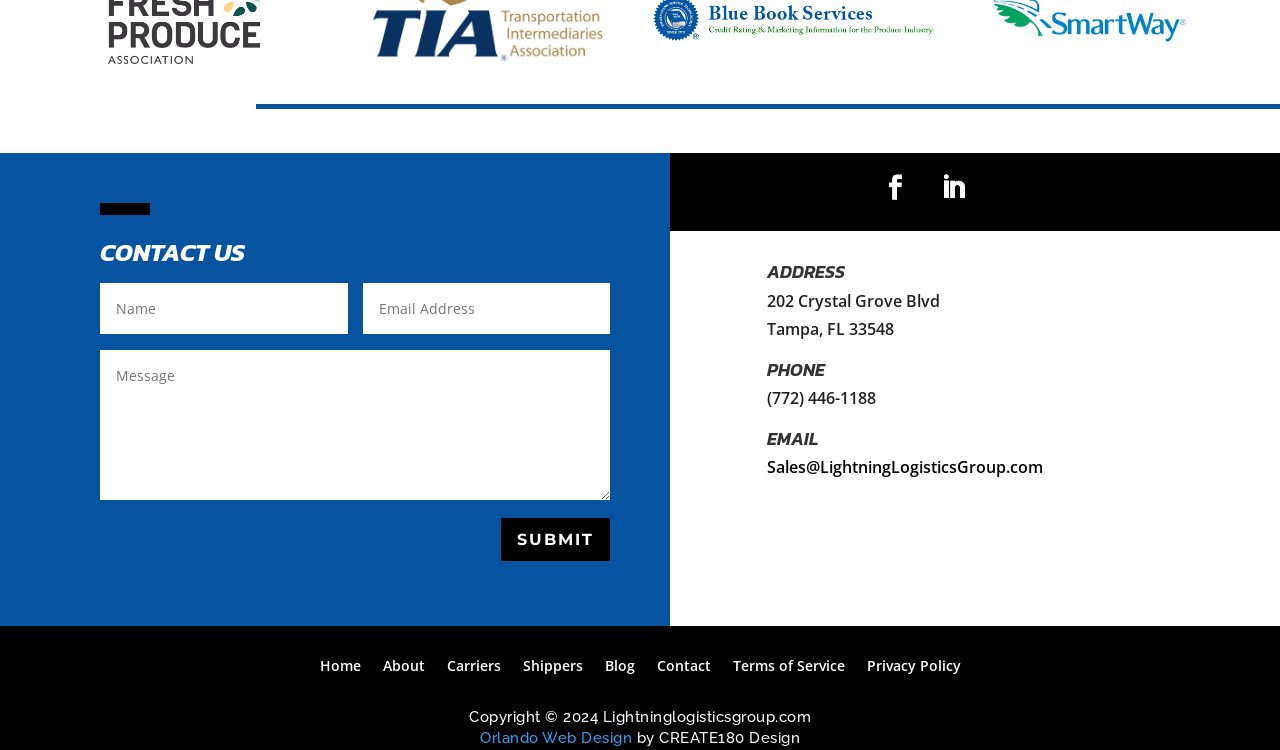Identify the bounding box of the UI element that matches this description: "parent_node: Name name="et_pb_contact_name_0" placeholder="Name"".

[0.078, 0.377, 0.271, 0.445]